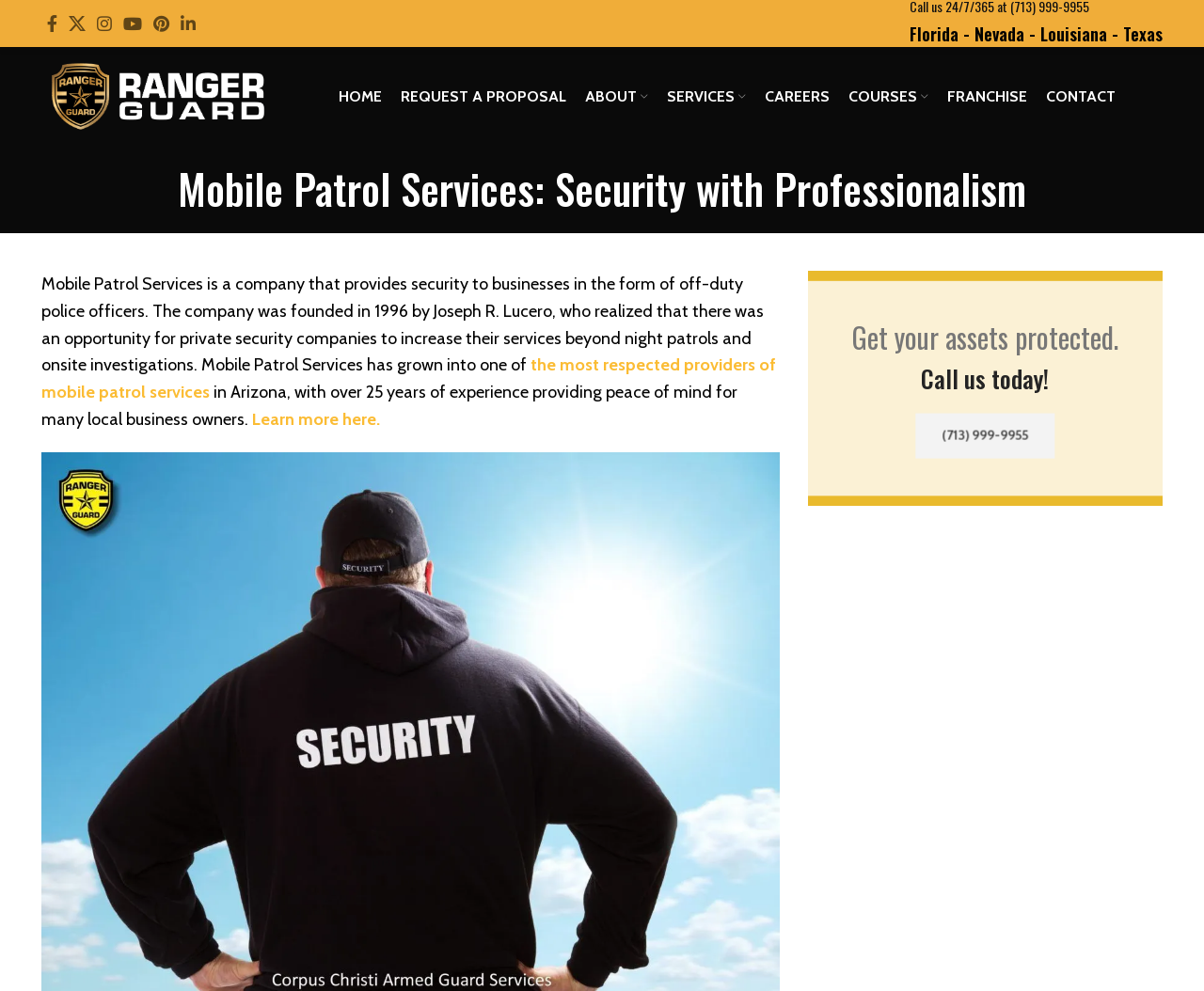Please give a succinct answer using a single word or phrase:
What is the name of the company founder?

Joseph R. Lucero